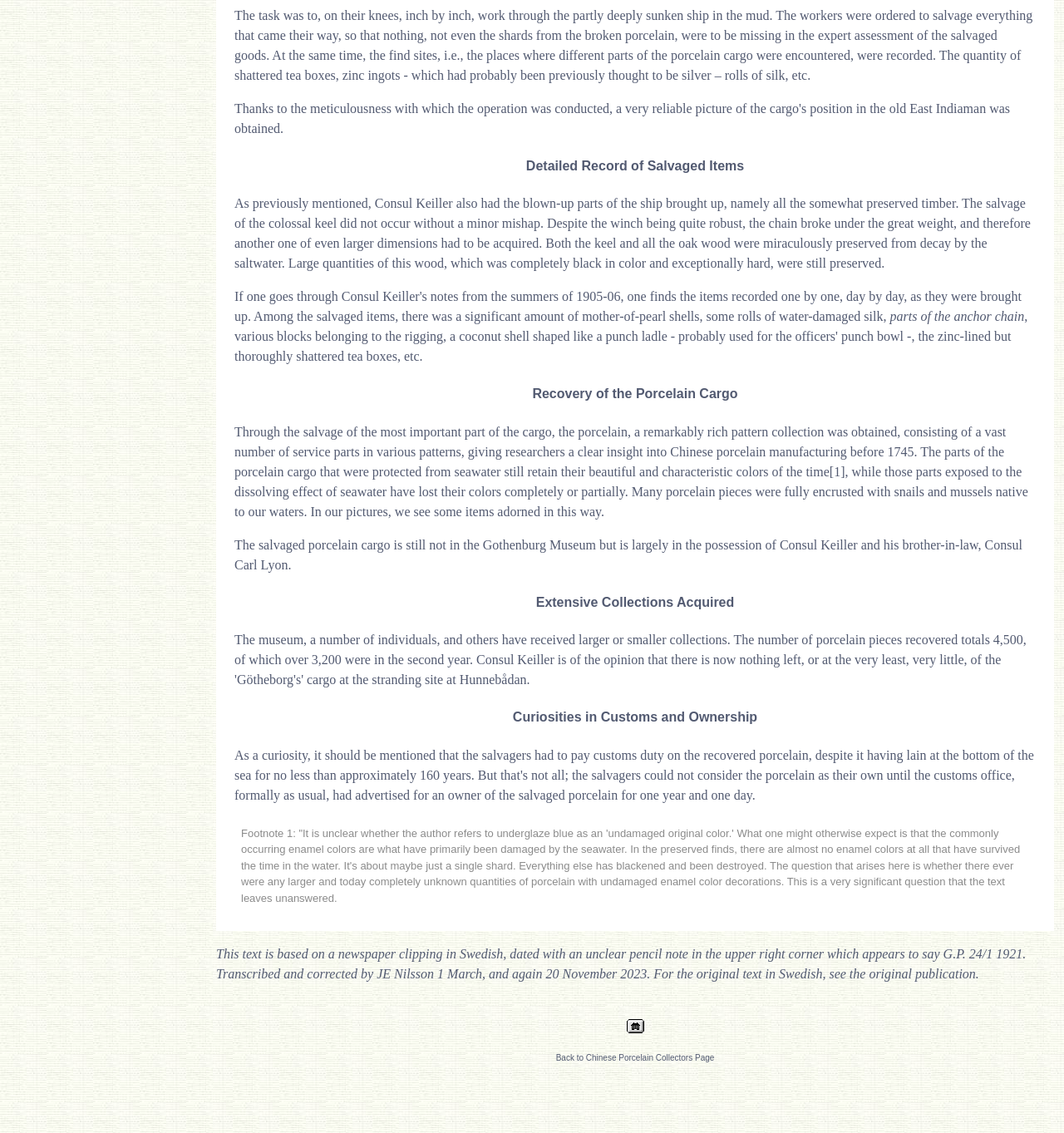Highlight the bounding box of the UI element that corresponds to this description: "alt="HOME"".

[0.203, 0.883, 0.991, 0.914]